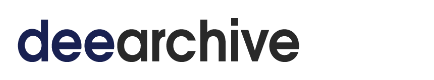What type of aesthetic does the logo reflect?
Look at the screenshot and respond with a single word or phrase.

Clean and contemporary